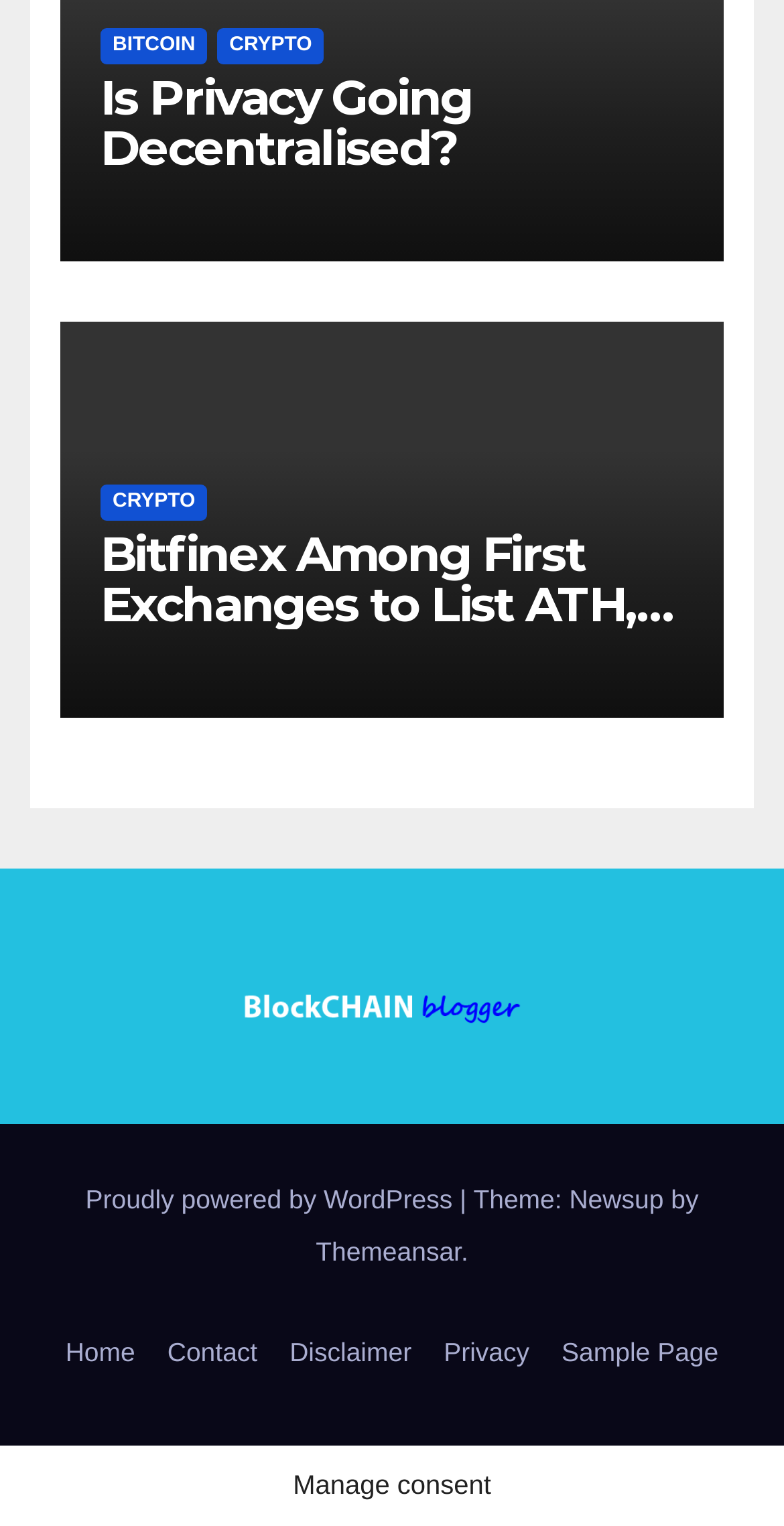What is the first cryptocurrency mentioned?
Look at the image and construct a detailed response to the question.

The first cryptocurrency mentioned is BITCOIN, which is a link element located at the top of the webpage with a bounding box of [0.128, 0.019, 0.264, 0.042].